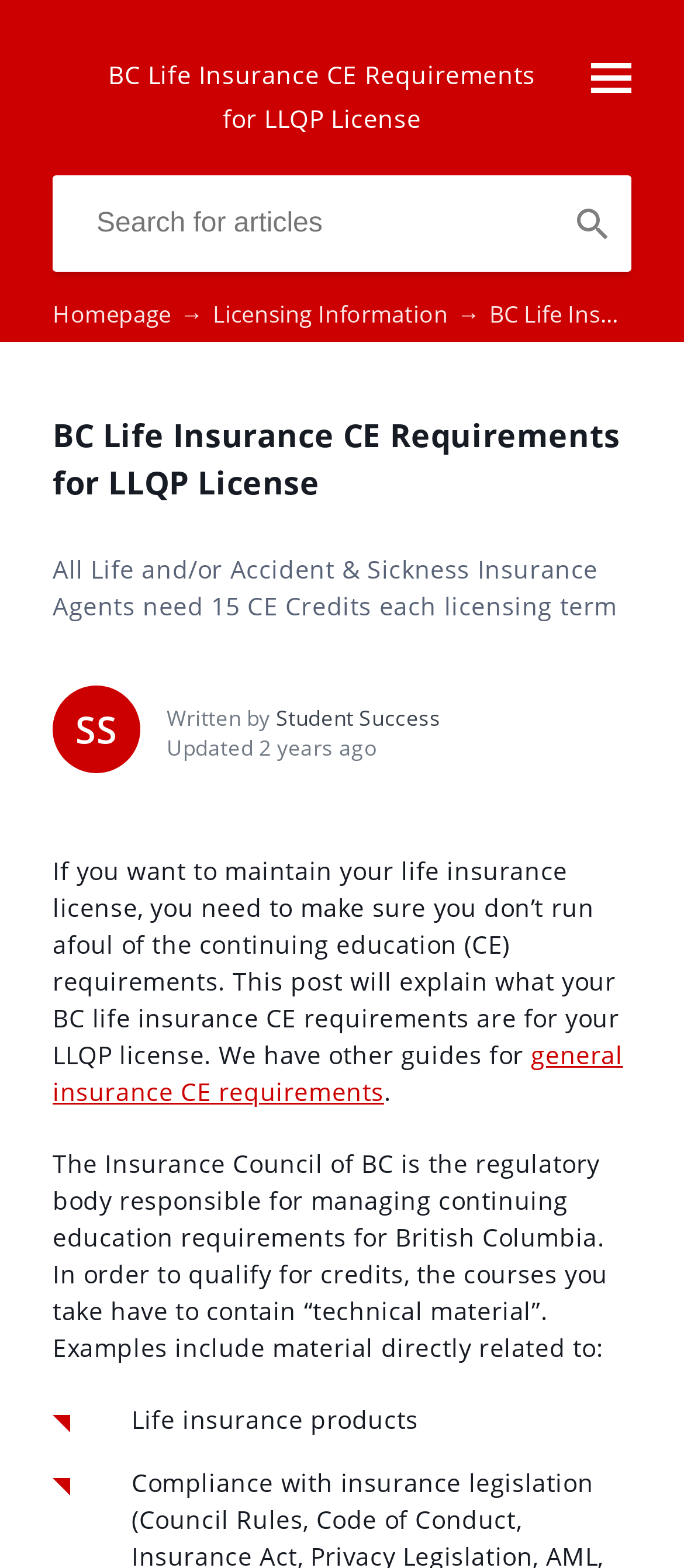Who is responsible for managing CE requirements in BC?
Provide a thorough and detailed answer to the question.

According to the webpage, the Insurance Council of BC is the regulatory body responsible for managing continuing education requirements for British Columbia. This information is mentioned in the section explaining how to qualify for CE credits.